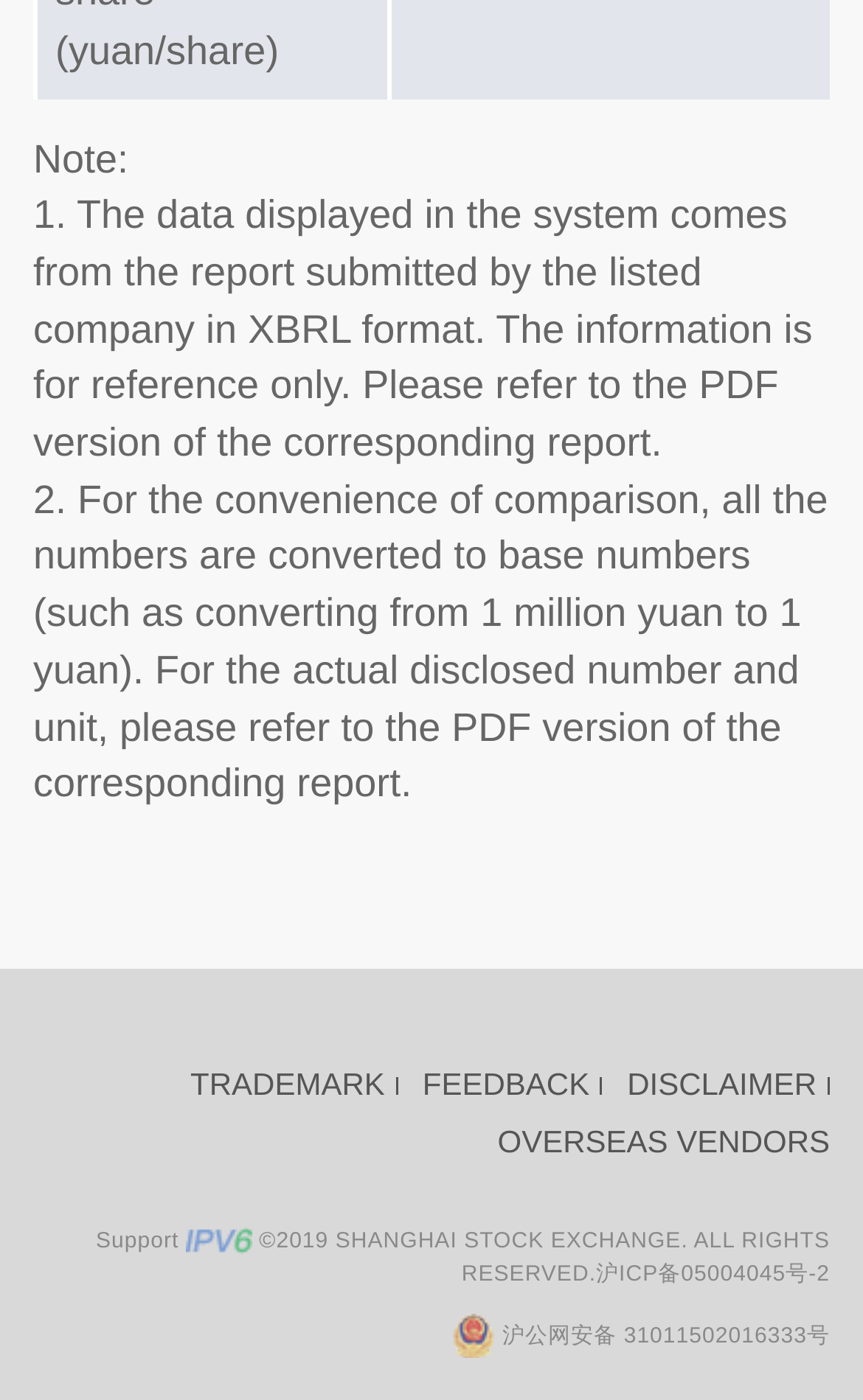What is the unit of the numbers displayed?
Answer the question with detailed information derived from the image.

The note on the webpage explains that for the convenience of comparison, all the numbers are converted to base numbers, such as converting from 1 million yuan to 1 yuan.